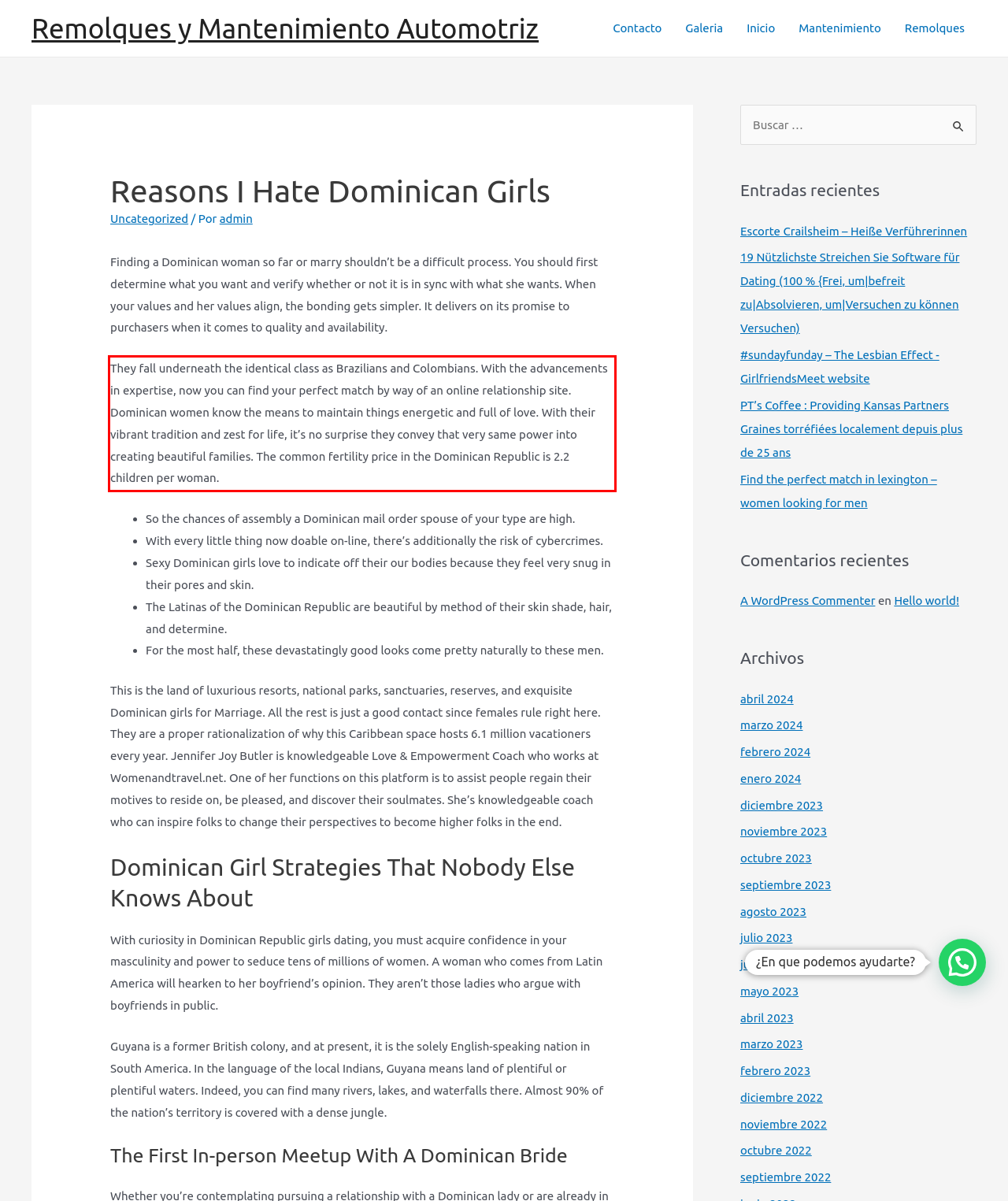You are given a screenshot with a red rectangle. Identify and extract the text within this red bounding box using OCR.

They fall underneath the identical class as Brazilians and Colombians. With the advancements in expertise, now you can find your perfect match by way of an online relationship site. Dominican women know the means to maintain things energetic and full of love. With their vibrant tradition and zest for life, it’s no surprise they convey that very same power into creating beautiful families. The common fertility price in the Dominican Republic is 2.2 children per woman.